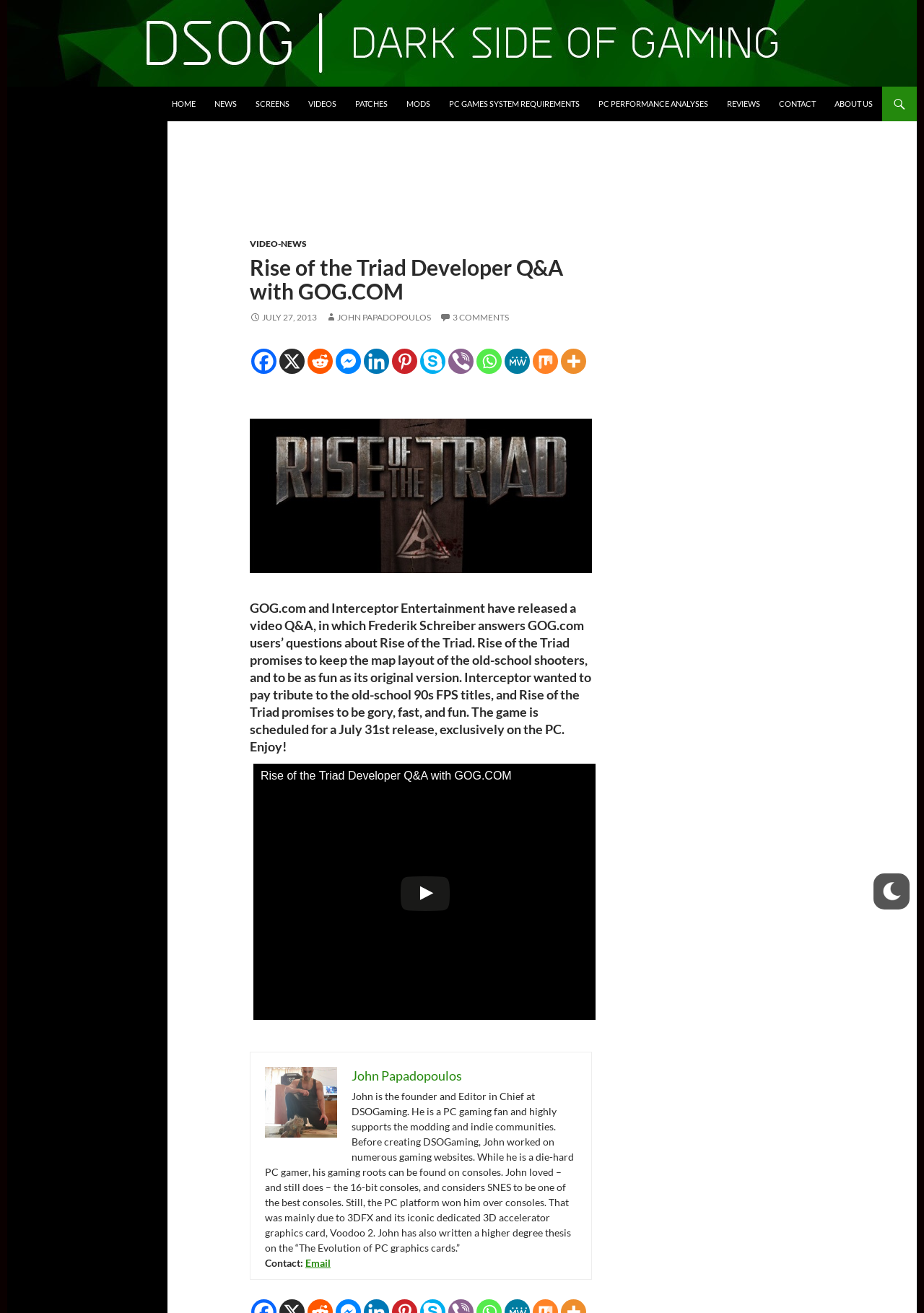Find the bounding box coordinates of the element's region that should be clicked in order to follow the given instruction: "Click on the 'NEWS' link". The coordinates should consist of four float numbers between 0 and 1, i.e., [left, top, right, bottom].

[0.223, 0.066, 0.266, 0.092]